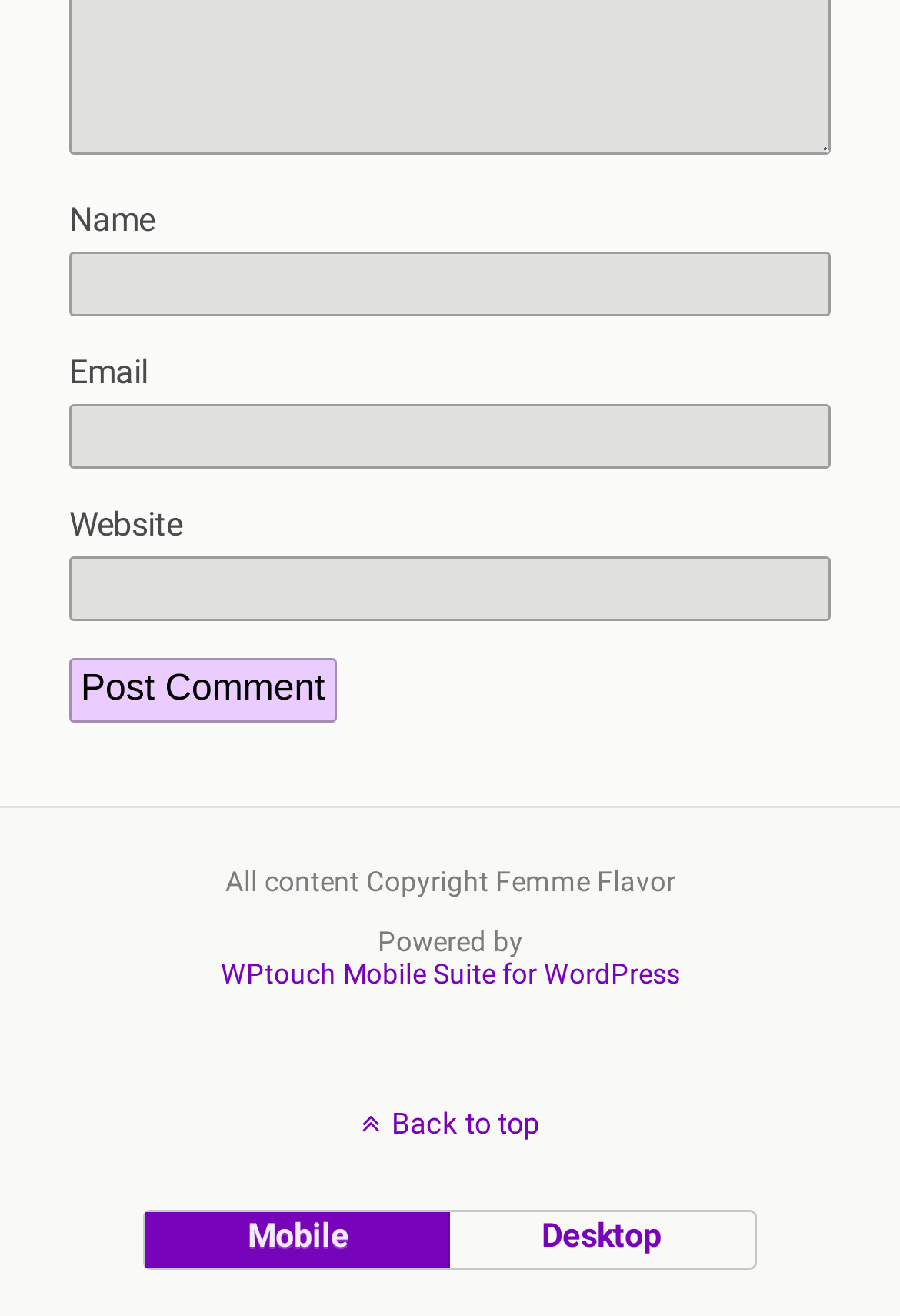What is the copyright information at the bottom?
Please provide a single word or phrase answer based on the image.

Femme Flavor